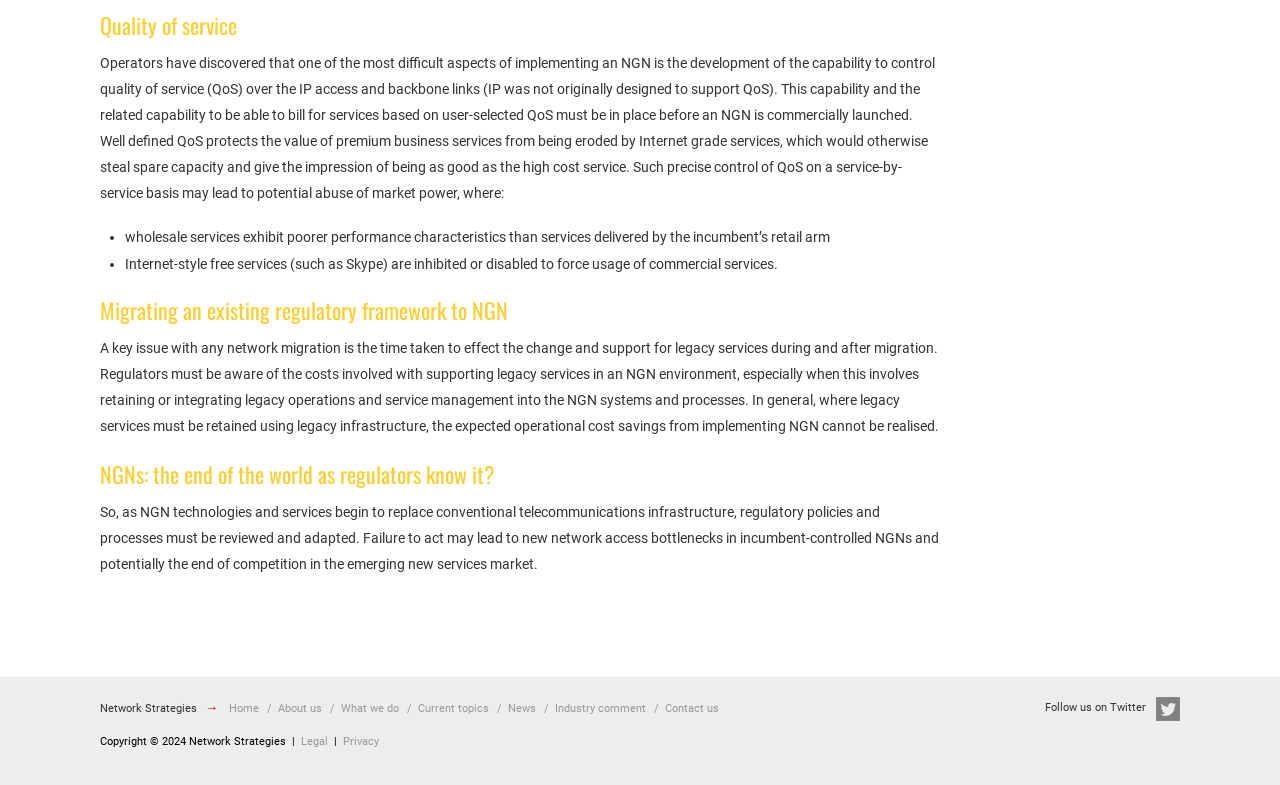Please provide a brief answer to the following inquiry using a single word or phrase:
What is the purpose of the 'Network Strategies' link?

To access network strategies